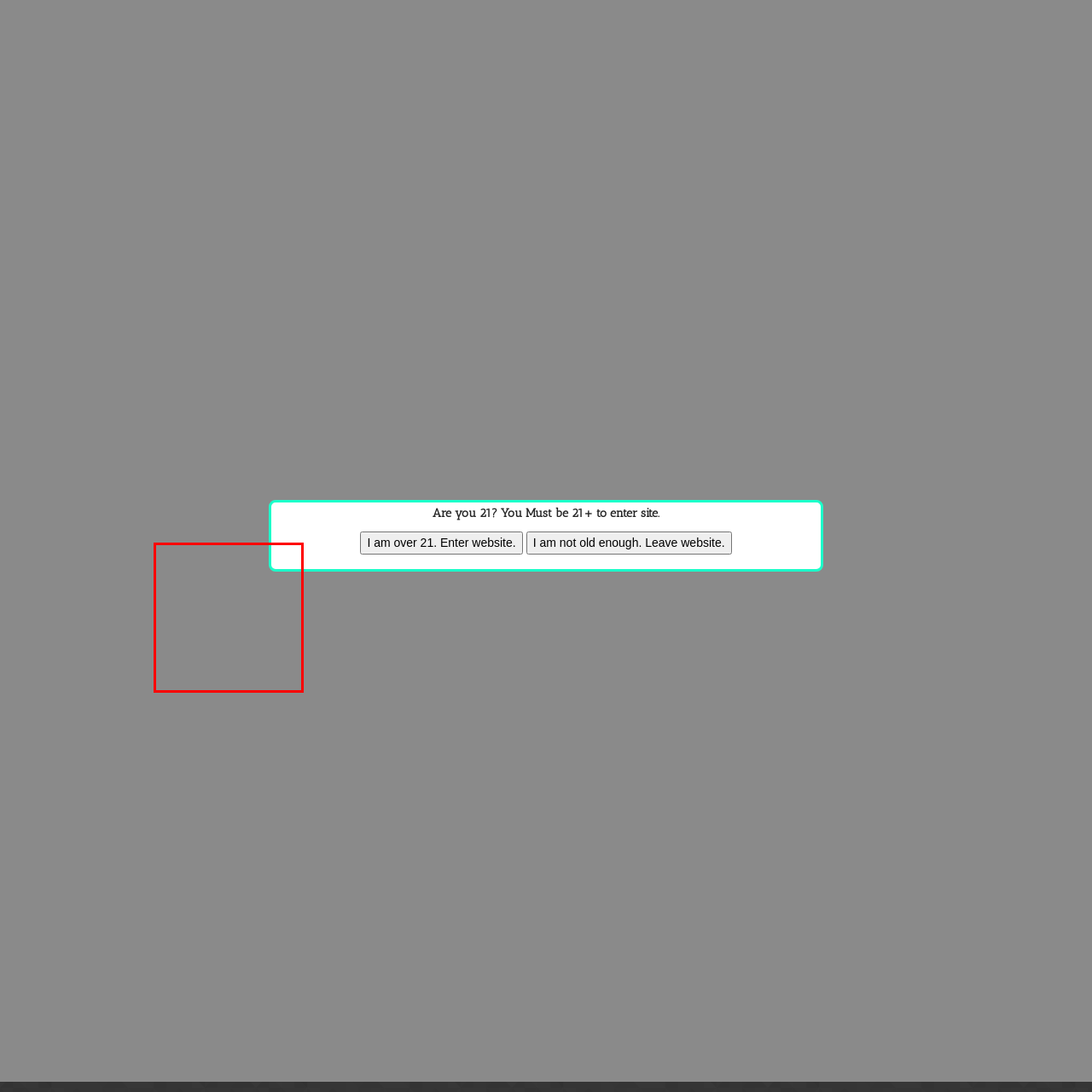Provide an elaborate description of the visual elements present in the image enclosed by the red boundary.

The image features a separator graphic that likely serves as a visual divider between sections of content on a webpage. Its design incorporates a subtle gray background, which provides a neutral contrast to surrounding elements. This graphic is positioned within the context of customer testimonials for a product named "Deep Green," showcasing user experiences and feedback. The separator contributes to the layout's organization, guiding the viewer's focus from one testimonial to another, thus enhancing the overall readability and aesthetics of the page.